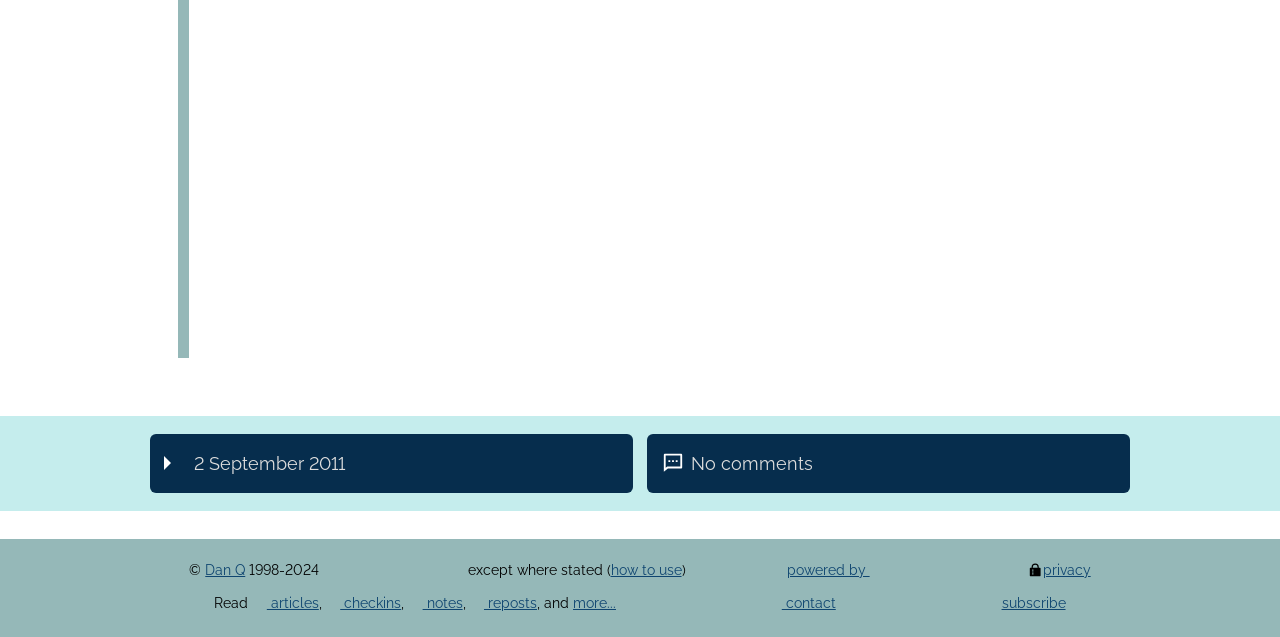What is the date mentioned in the footer?
Give a one-word or short phrase answer based on the image.

2 September 2011